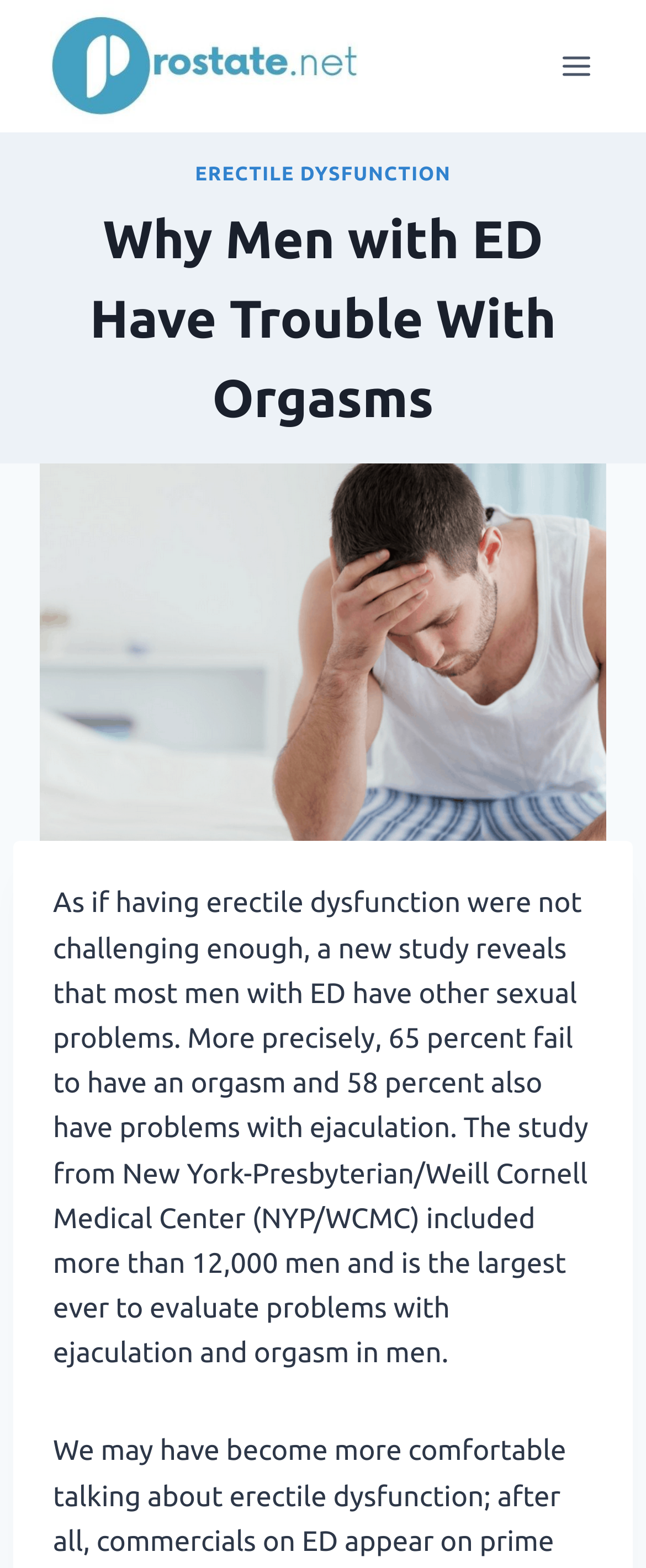Provide the bounding box coordinates of the UI element this sentence describes: "Erectile Dysfunction".

[0.302, 0.104, 0.698, 0.118]